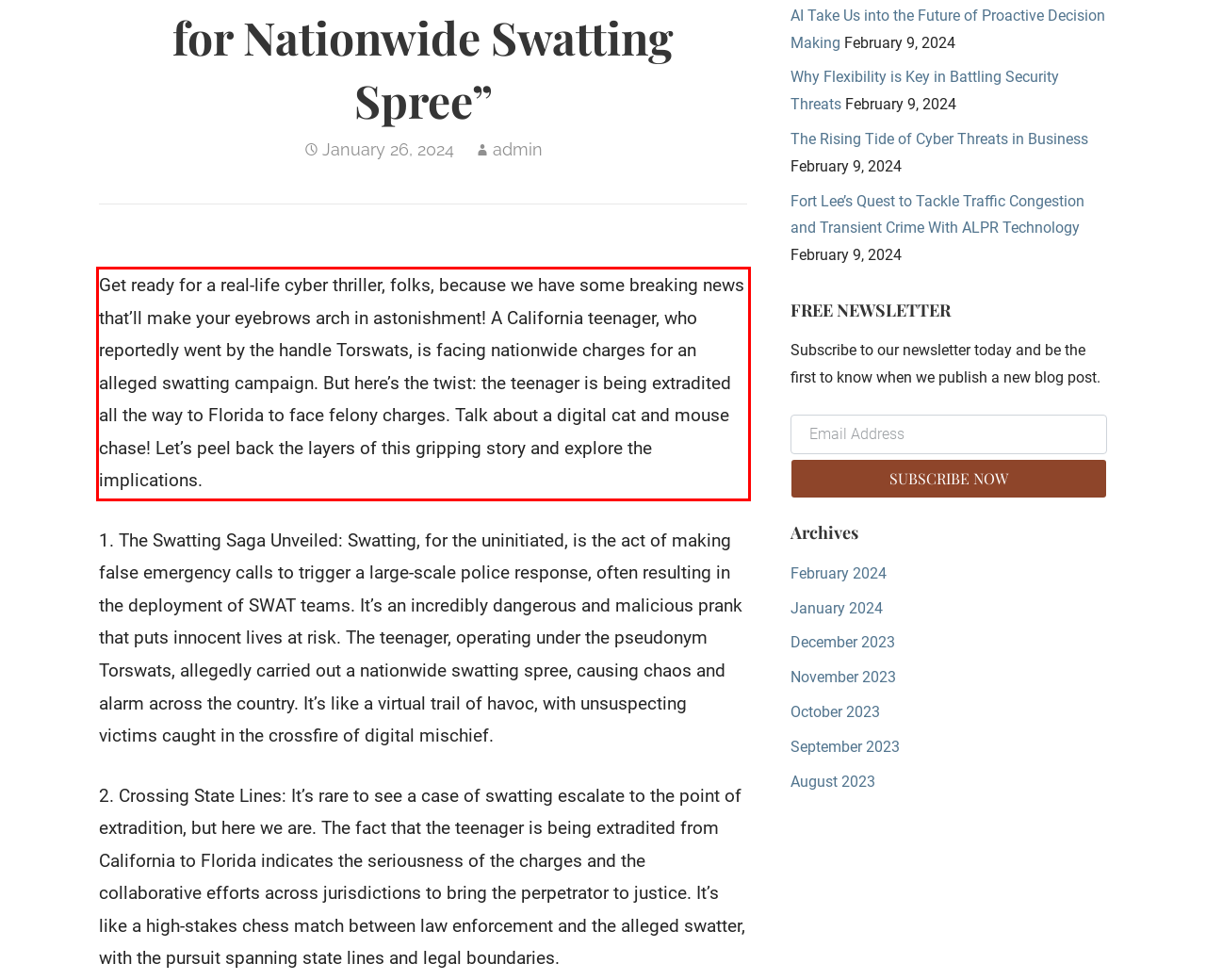Please perform OCR on the UI element surrounded by the red bounding box in the given webpage screenshot and extract its text content.

Get ready for a real-life cyber thriller, folks, because we have some breaking news that’ll make your eyebrows arch in astonishment! A California teenager, who reportedly went by the handle Torswats, is facing nationwide charges for an alleged swatting campaign. But here’s the twist: the teenager is being extradited all the way to Florida to face felony charges. Talk about a digital cat and mouse chase! Let’s peel back the layers of this gripping story and explore the implications.